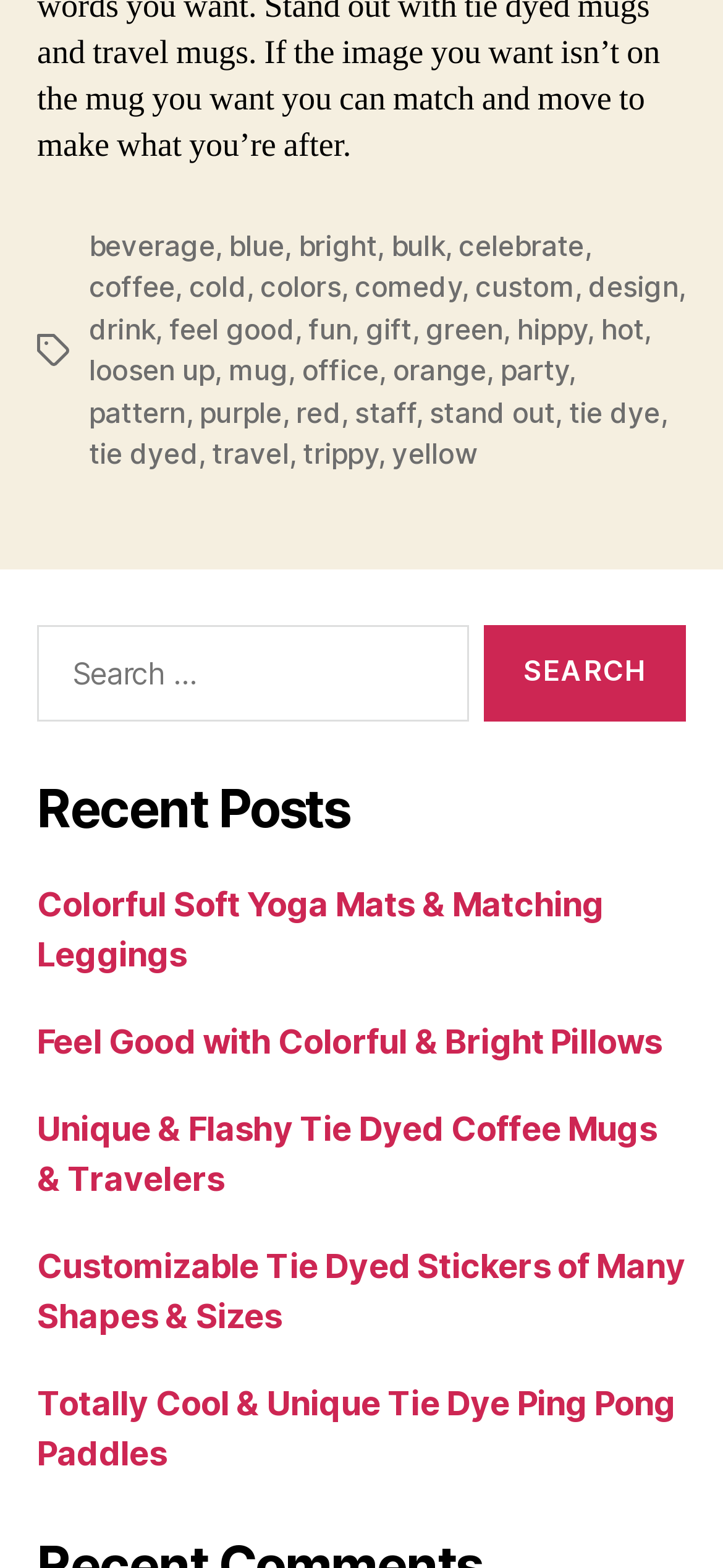Locate the bounding box coordinates of the clickable region necessary to complete the following instruction: "Share on Twitter". Provide the coordinates in the format of four float numbers between 0 and 1, i.e., [left, top, right, bottom].

None